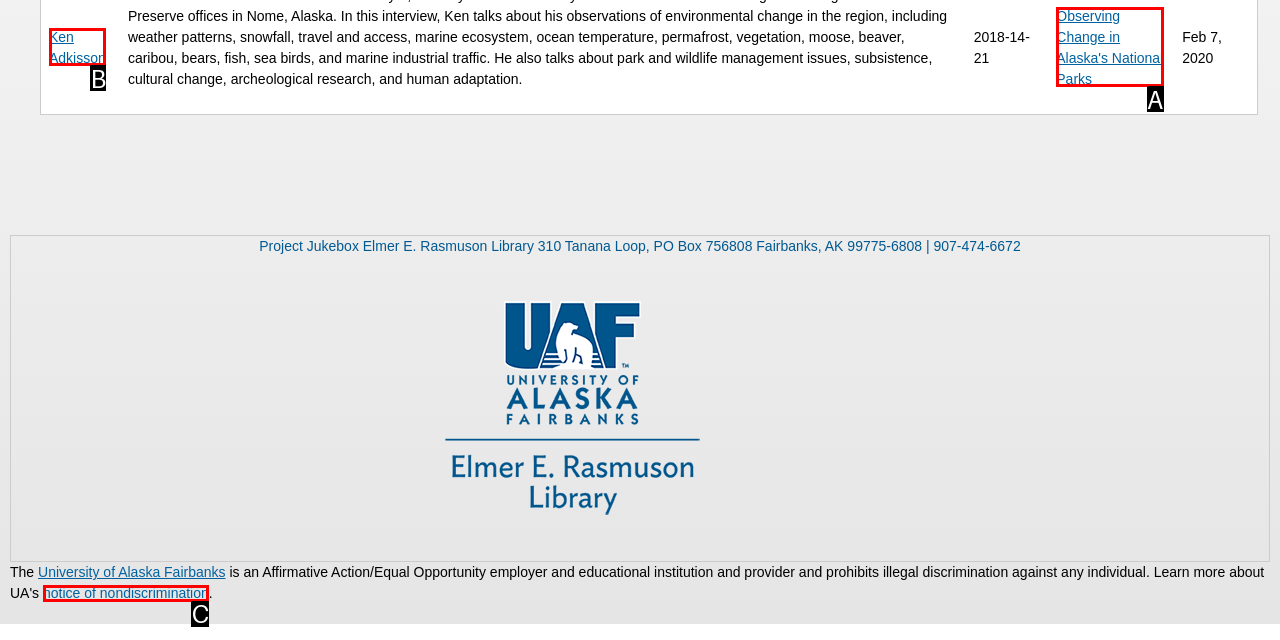Choose the HTML element that best fits the given description: Ken Adkisson. Answer by stating the letter of the option.

B